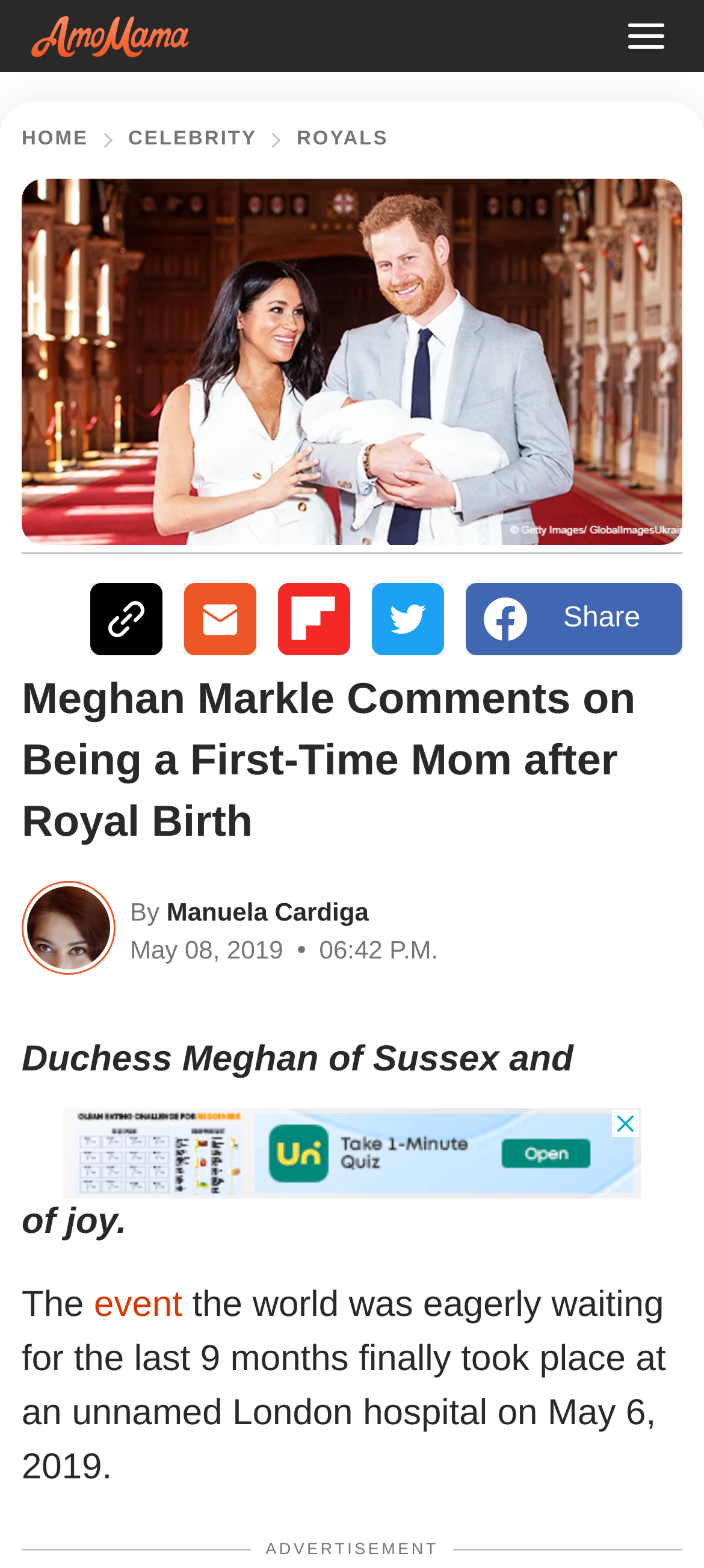Identify the main heading from the webpage and provide its text content.

Meghan Markle Comments on Being a First-Time Mom after Royal Birth